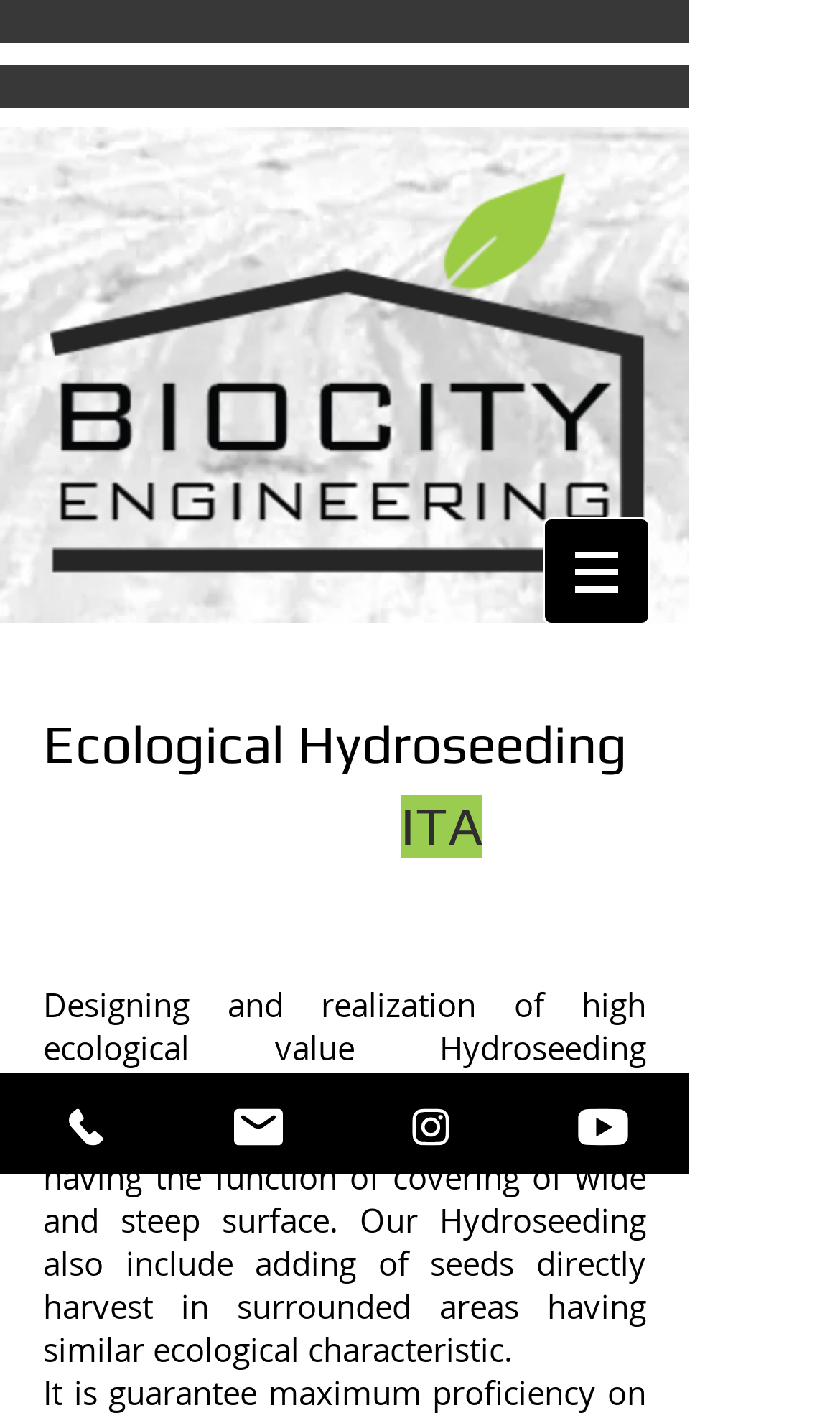Explain the webpage's design and content in an elaborate manner.

The webpage is about Ecological Hydroseeding, with a focus on designing and realizing high ecological value measures. At the top, there is a navigation menu labeled "Site" with a button that has a popup menu. To the right of the navigation menu, there is an image. Below the navigation menu, there are two headings: "Ecological Hydroseeding" and "ITA", with the latter having a link to an Italian version of the page.

The main content of the page is a paragraph of text that describes the Hydroseeding measures, including the use of native seeds and certified local mixtures to cover wide and steep surfaces. This text is located below the headings and takes up most of the page.

At the bottom of the page, there are four links to contact the company: "Phone", "Email", "Instagram", and "YouTube". Each link has an accompanying image. The links are arranged horizontally, with "Phone" on the left and "YouTube" on the right.